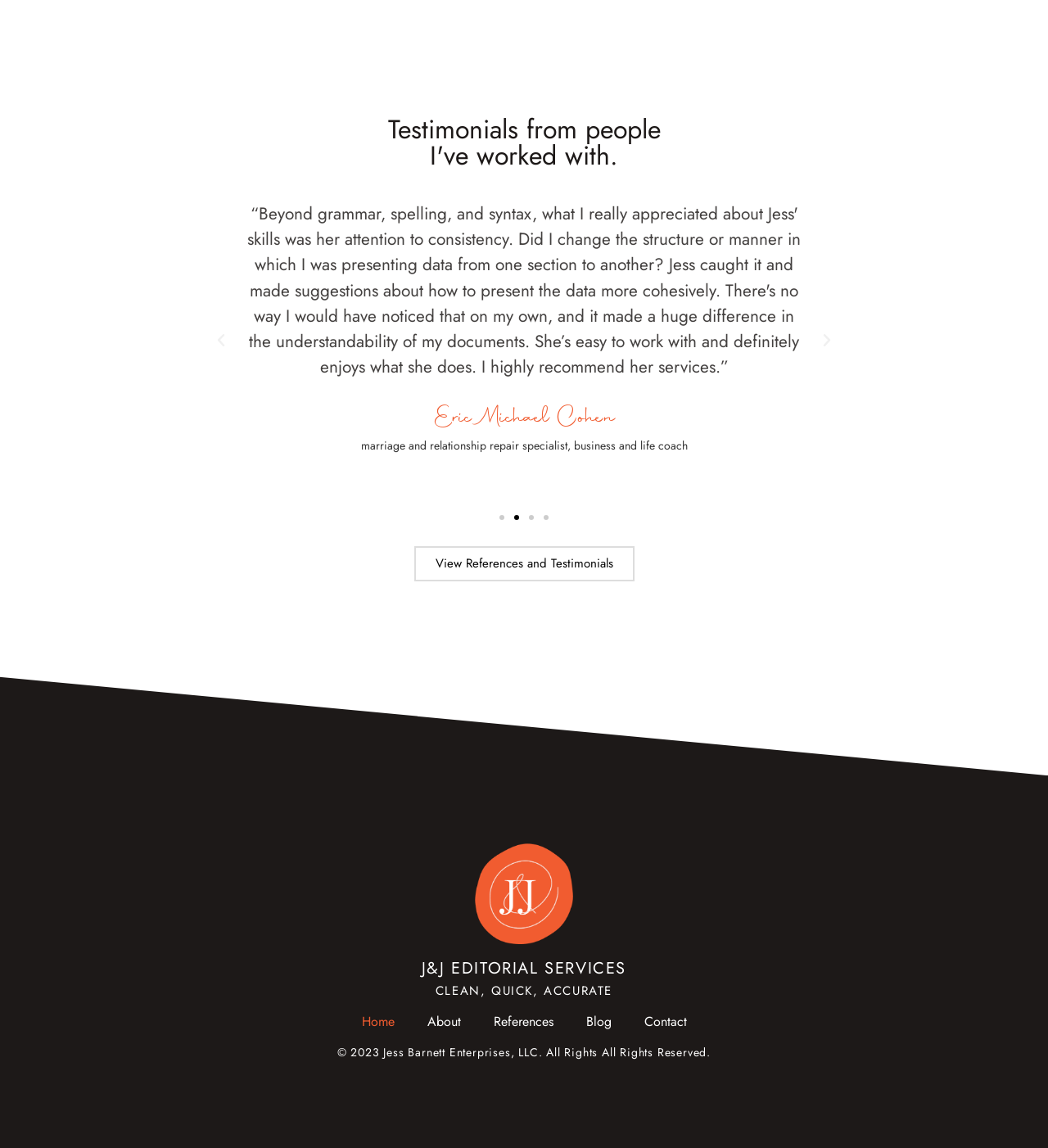Please find the bounding box coordinates of the clickable region needed to complete the following instruction: "Read Part 1: One Click to Transfer WhatsApp From Android to iPhone 15 Without Factory Reset". The bounding box coordinates must consist of four float numbers between 0 and 1, i.e., [left, top, right, bottom].

None